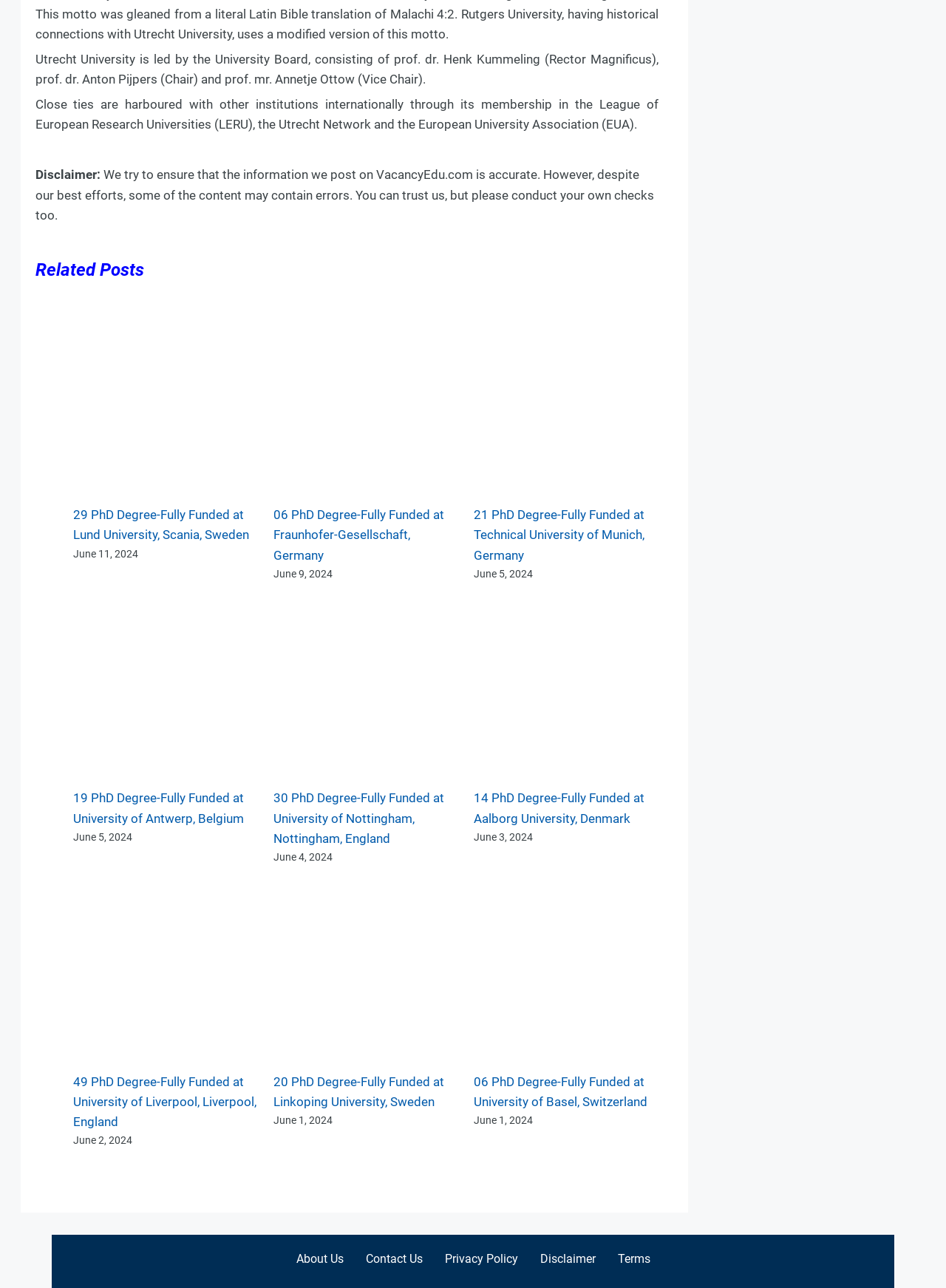Determine the bounding box coordinates for the area that needs to be clicked to fulfill this task: "Click the link to 49 PhD Degree-Fully Funded at University of Liverpool, Liverpool, England". The coordinates must be given as four float numbers between 0 and 1, i.e., [left, top, right, bottom].

[0.077, 0.834, 0.271, 0.877]